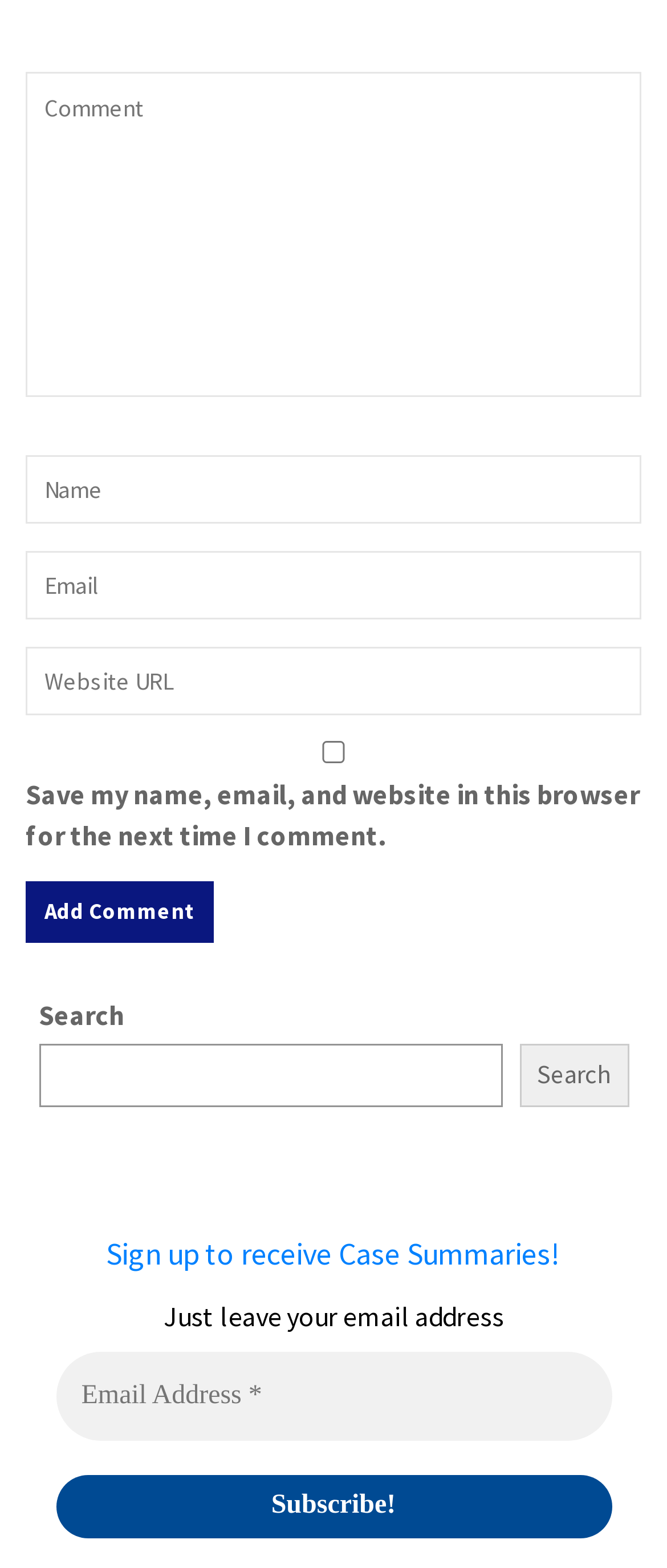What is the purpose of the checkbox?
Examine the image and give a concise answer in one word or a short phrase.

Save comment information